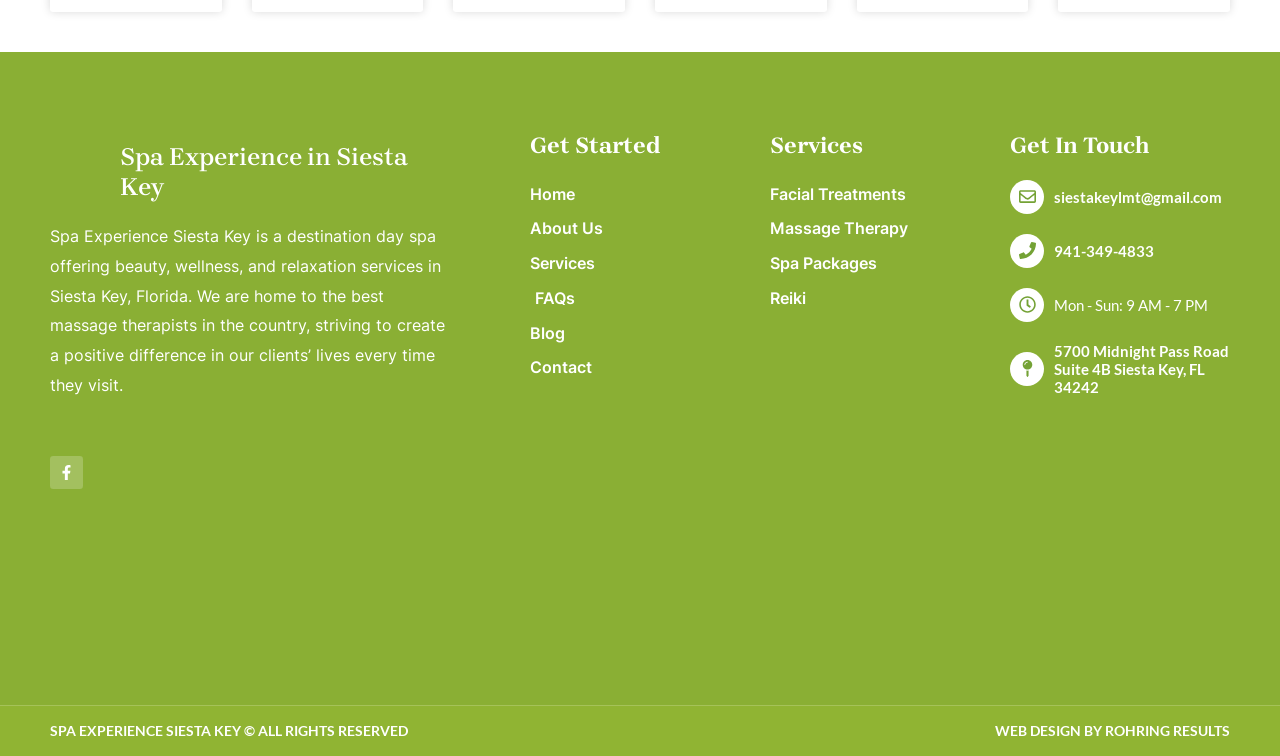Please answer the following question using a single word or phrase: 
What is the address of the spa?

5700 Midnight Pass Road Suite 4B Siesta Key, FL 34242